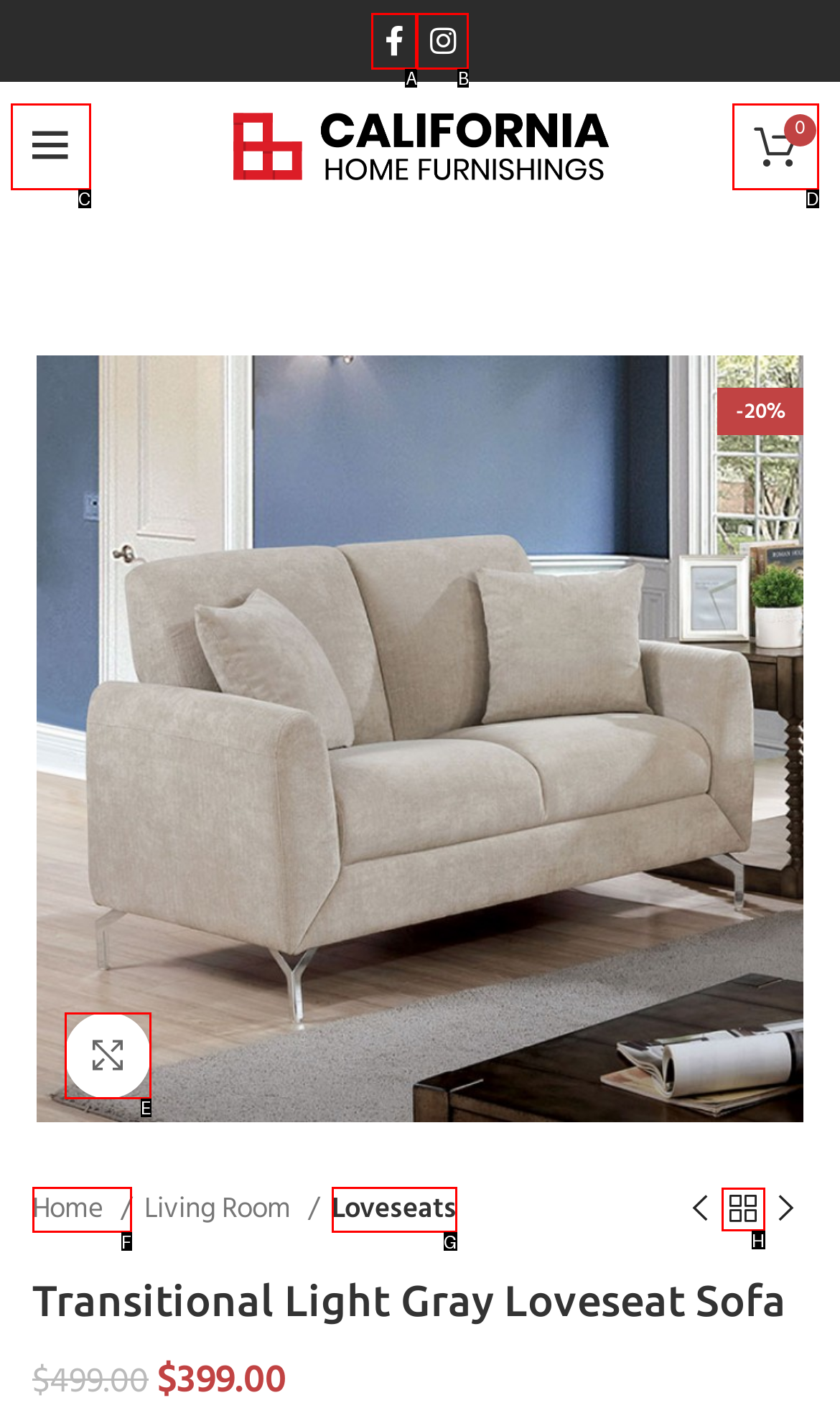Given the description: 0 items / $0.00, identify the matching HTML element. Provide the letter of the correct option.

D